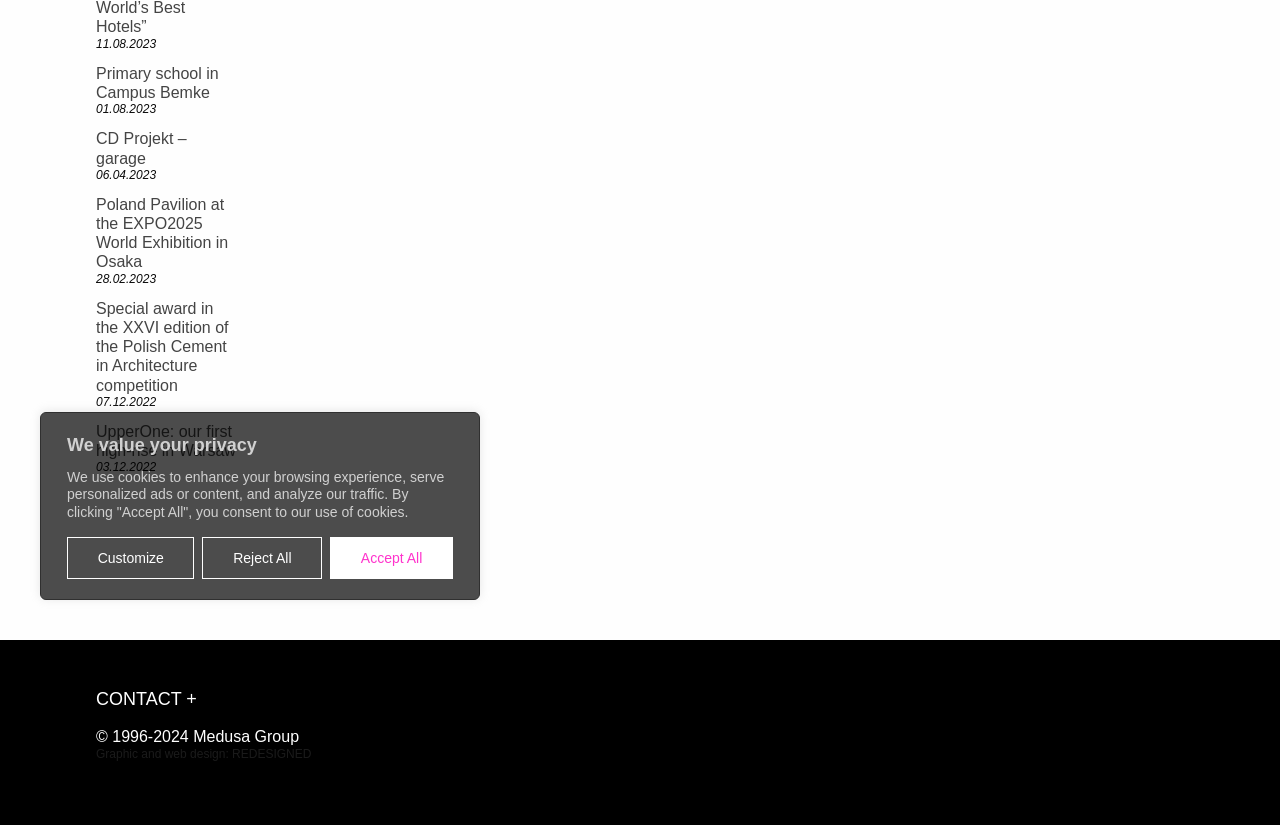Given the webpage screenshot and the description, determine the bounding box coordinates (top-left x, top-left y, bottom-right x, bottom-right y) that define the location of the UI element matching this description: Primary school in Campus Bemke

[0.075, 0.079, 0.171, 0.122]